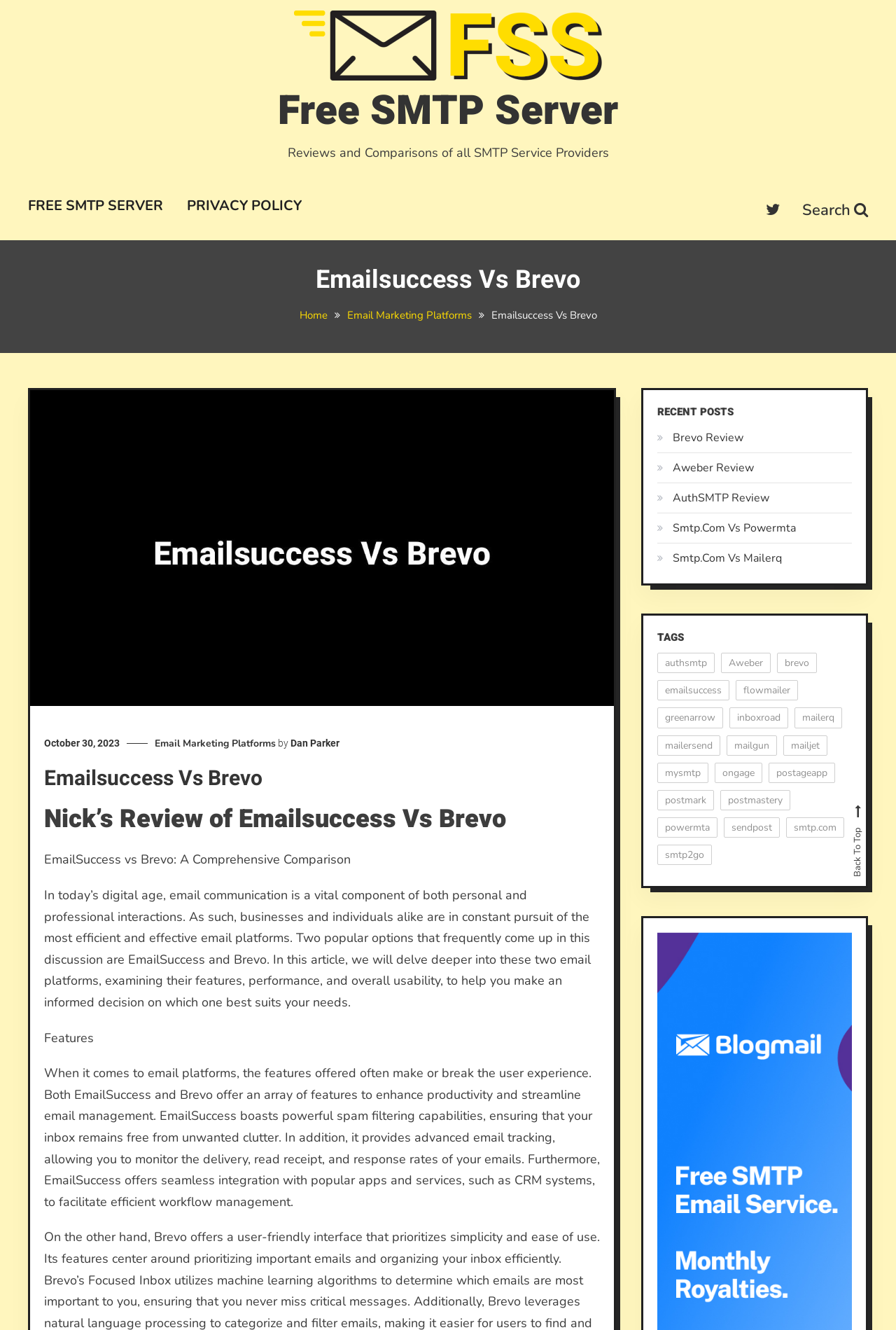Please determine the bounding box coordinates of the element to click in order to execute the following instruction: "Click on the 'Free SMTP Server' link". The coordinates should be four float numbers between 0 and 1, specified as [left, top, right, bottom].

[0.328, 0.028, 0.672, 0.039]